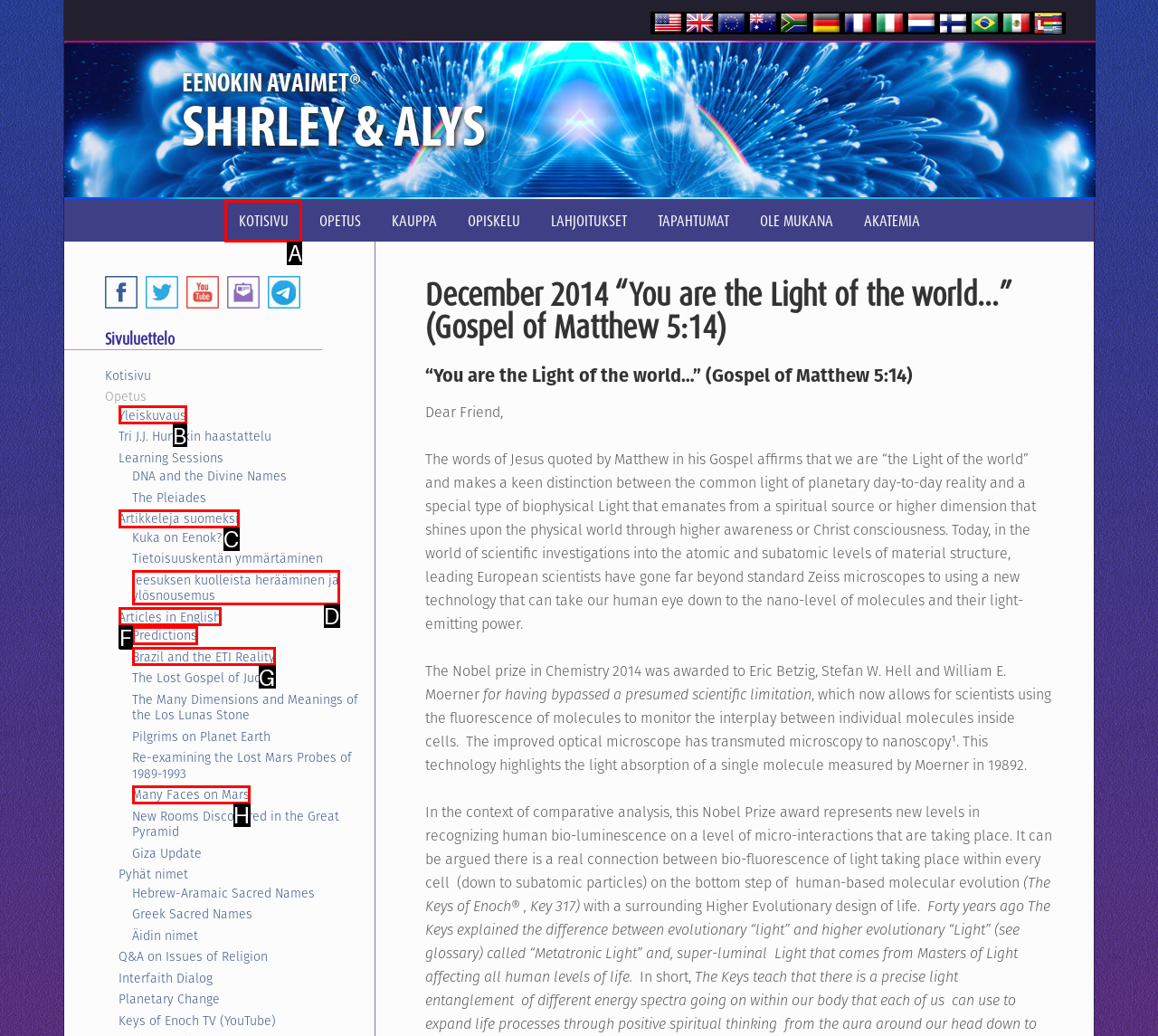Refer to the description: Jeesuksen kuolleista herääminen ja ylösnousemus and choose the option that best fits. Provide the letter of that option directly from the options.

D